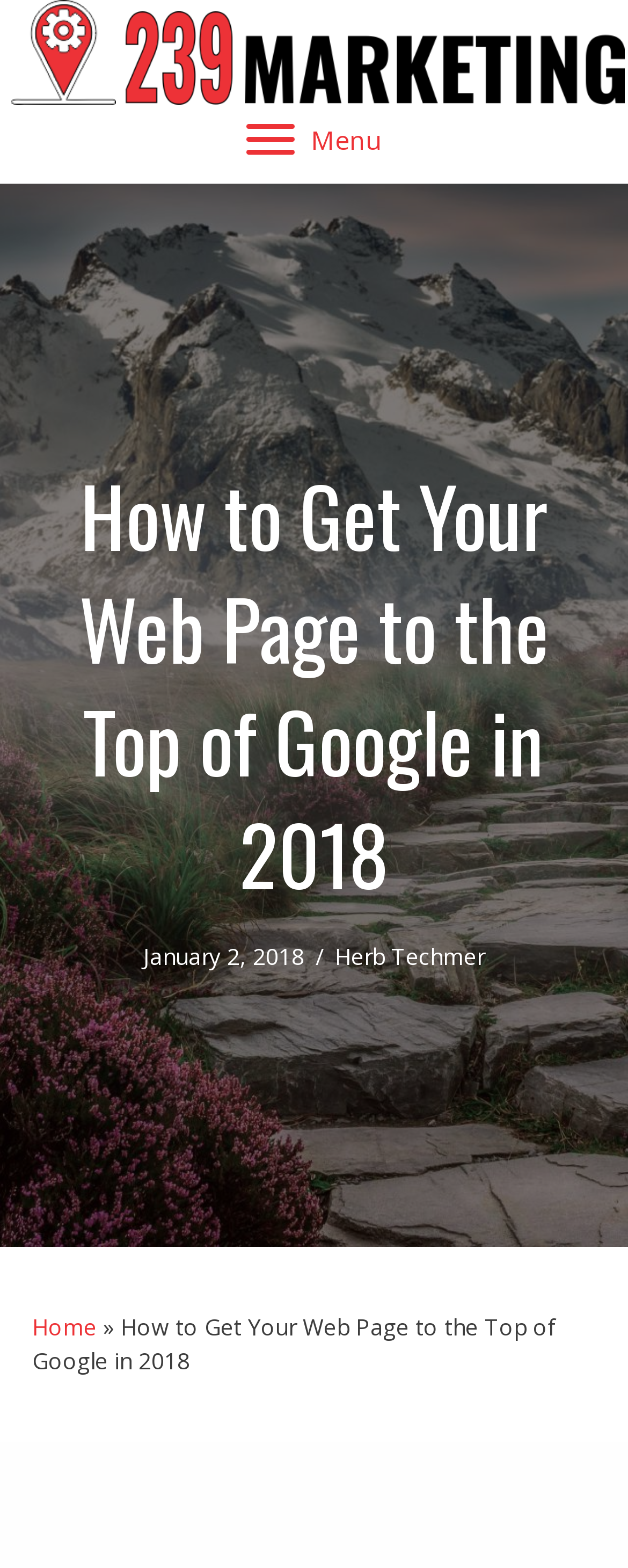Respond to the following query with just one word or a short phrase: 
What is the navigation option?

Menu